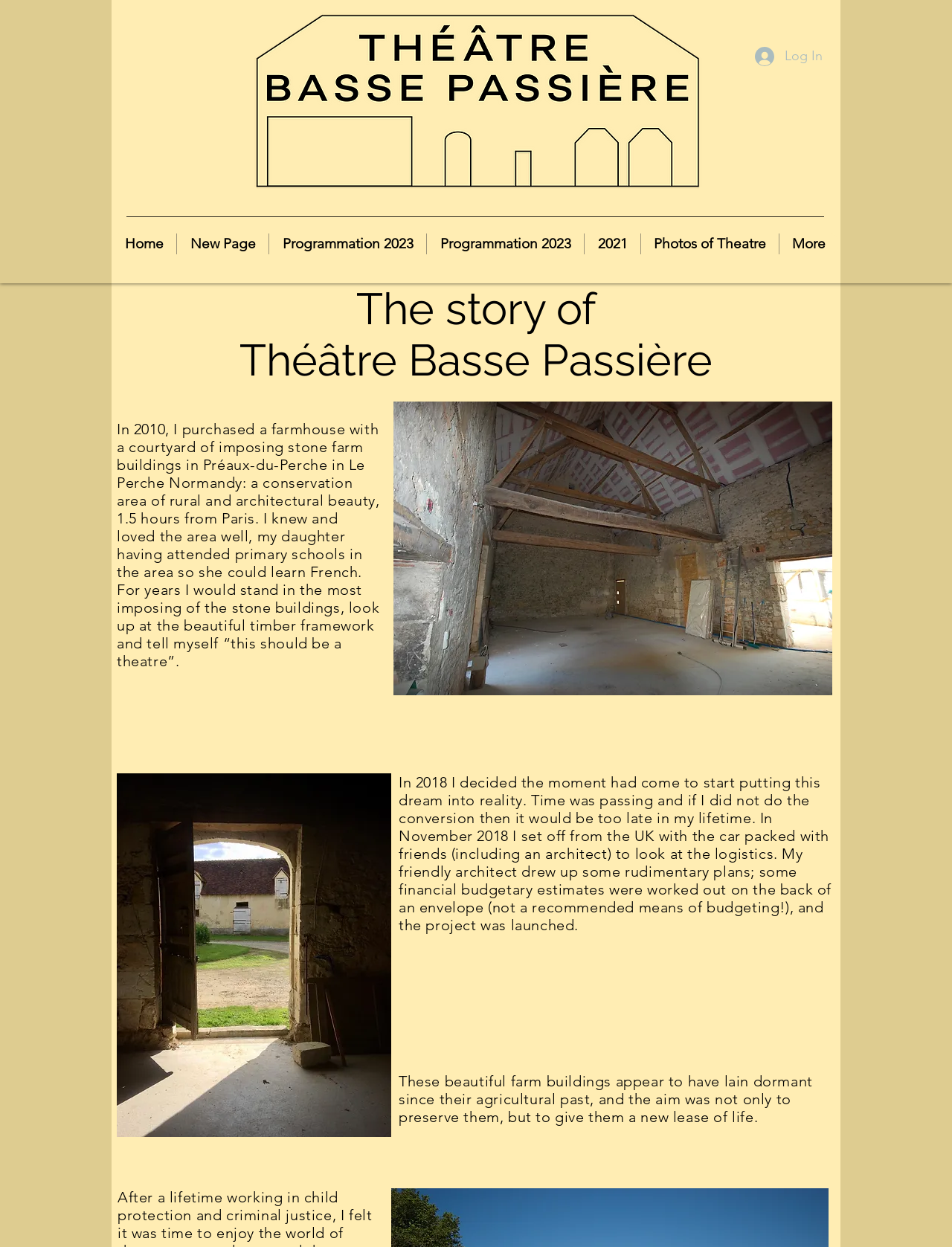Analyze the image and give a detailed response to the question:
What is the purpose of the project?

The purpose of the project can be inferred from the StaticText elements which mention the aim of preserving the farm buildings and giving them a new lease of life.